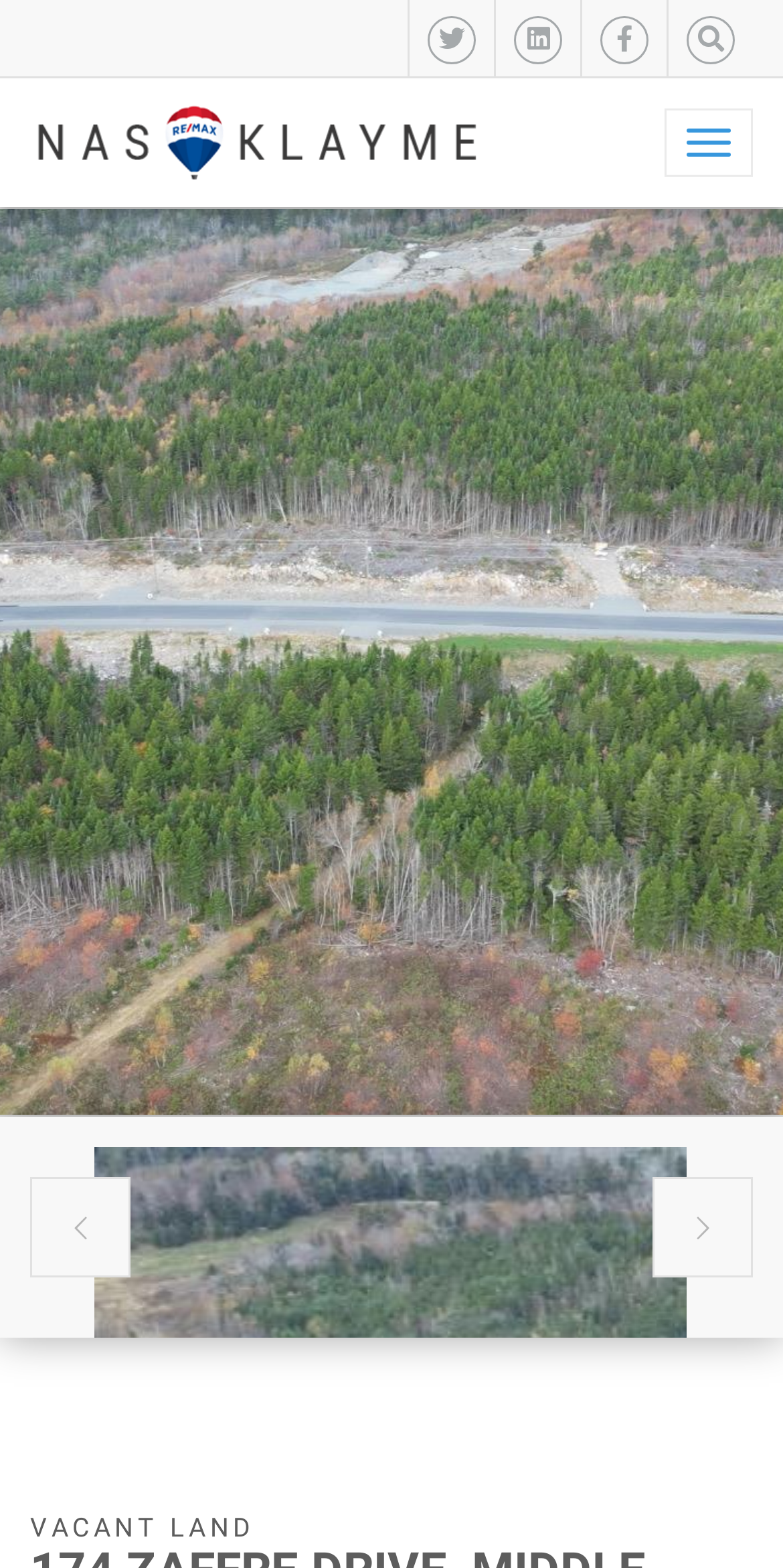Determine the bounding box coordinates of the area to click in order to meet this instruction: "View the VACANT LAND details".

[0.038, 0.966, 0.962, 0.982]